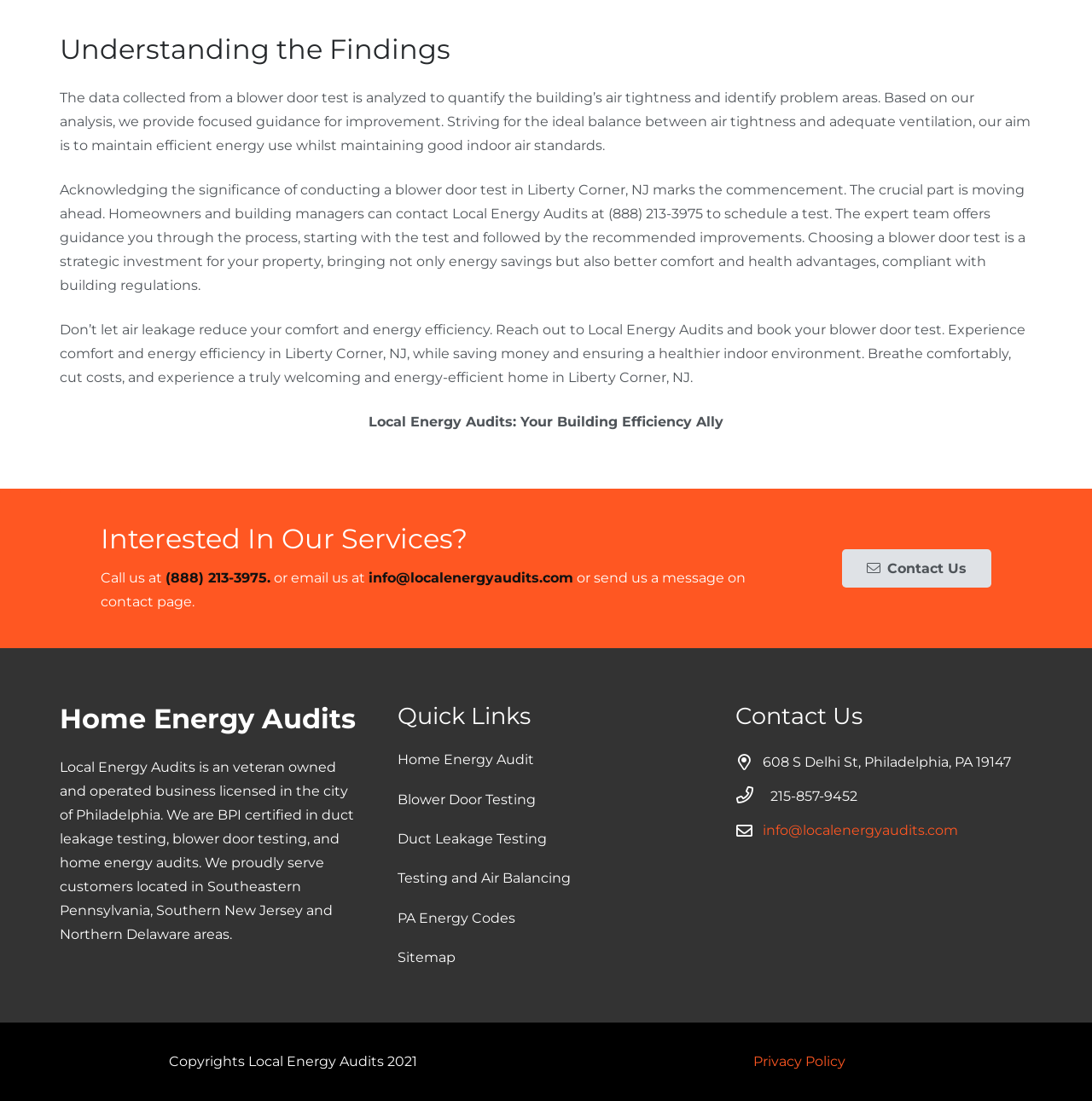Please give a succinct answer using a single word or phrase:
What is the purpose of a blower door test?

to quantify the building’s air tightness